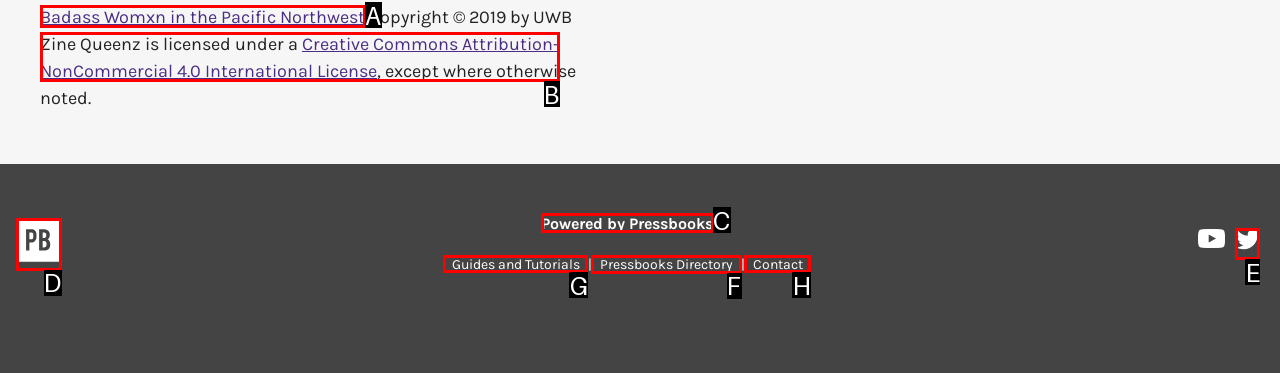Which option should be clicked to execute the task: Go to the Apps page?
Reply with the letter of the chosen option.

None